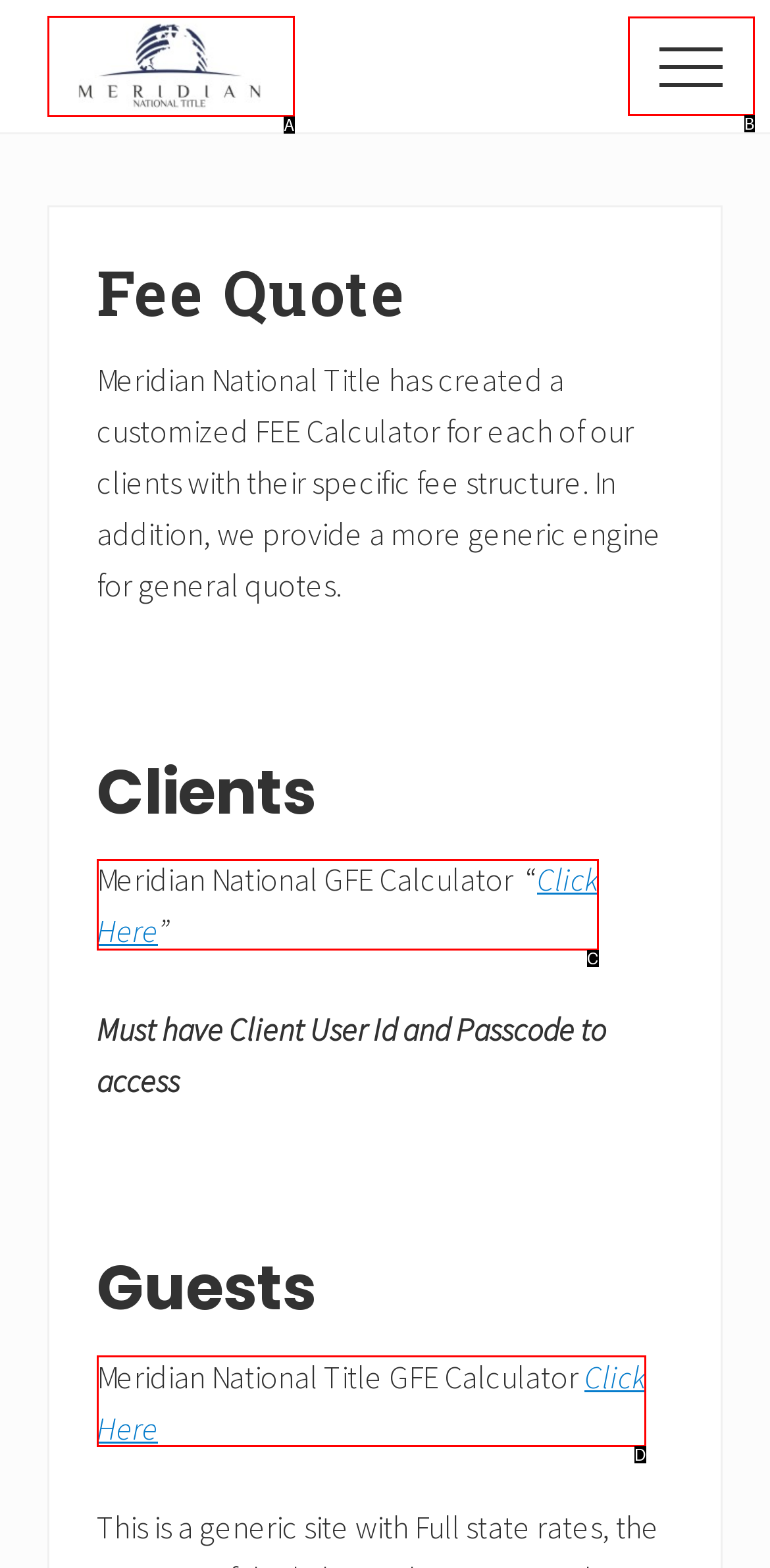Choose the HTML element that matches the description: alt="Meridian National Title"
Reply with the letter of the correct option from the given choices.

A